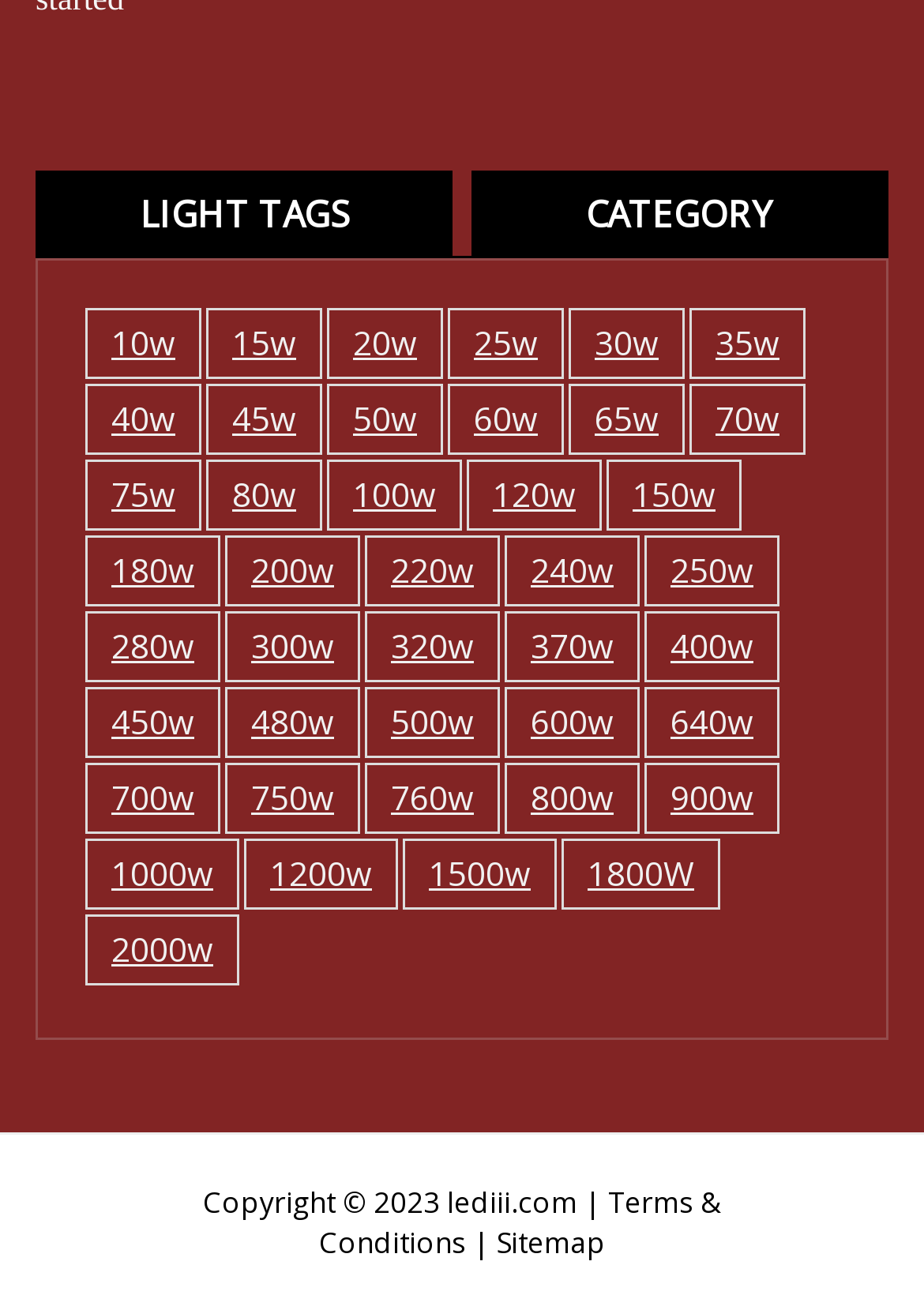Kindly provide the bounding box coordinates of the section you need to click on to fulfill the given instruction: "Visit Sitemap".

[0.537, 0.934, 0.655, 0.965]